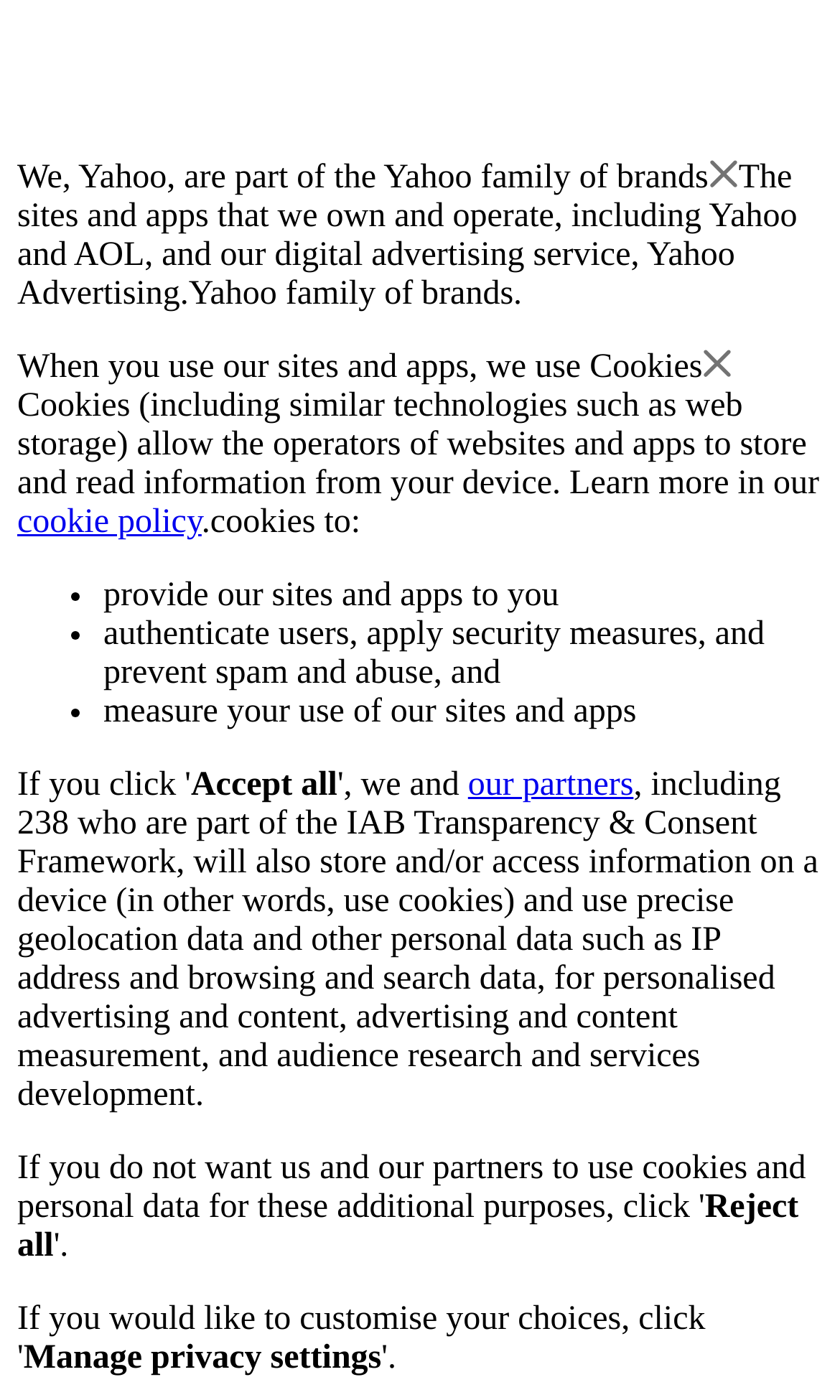Answer with a single word or phrase: 
What do cookies allow operators to do?

Store and read information